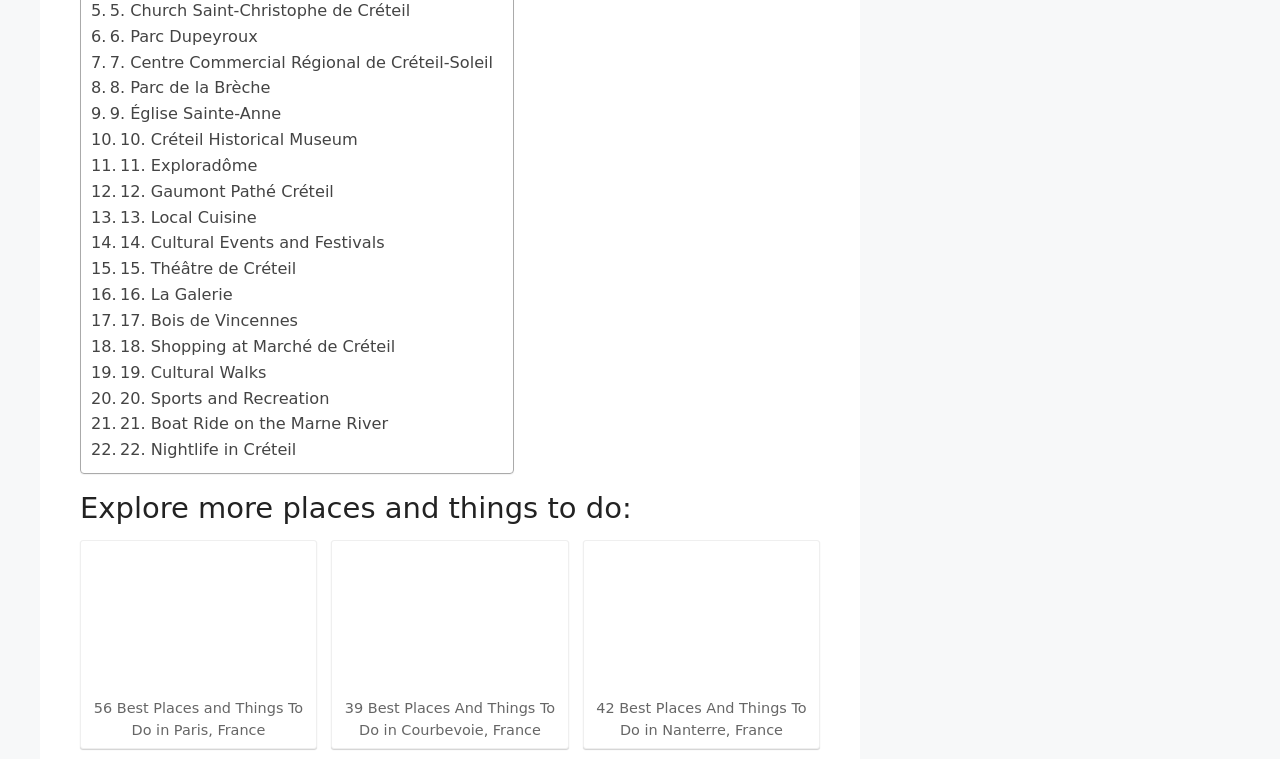Please identify the coordinates of the bounding box that should be clicked to fulfill this instruction: "Check the image of Esplanade-de-La-Défense".

[0.489, 0.717, 0.607, 0.915]